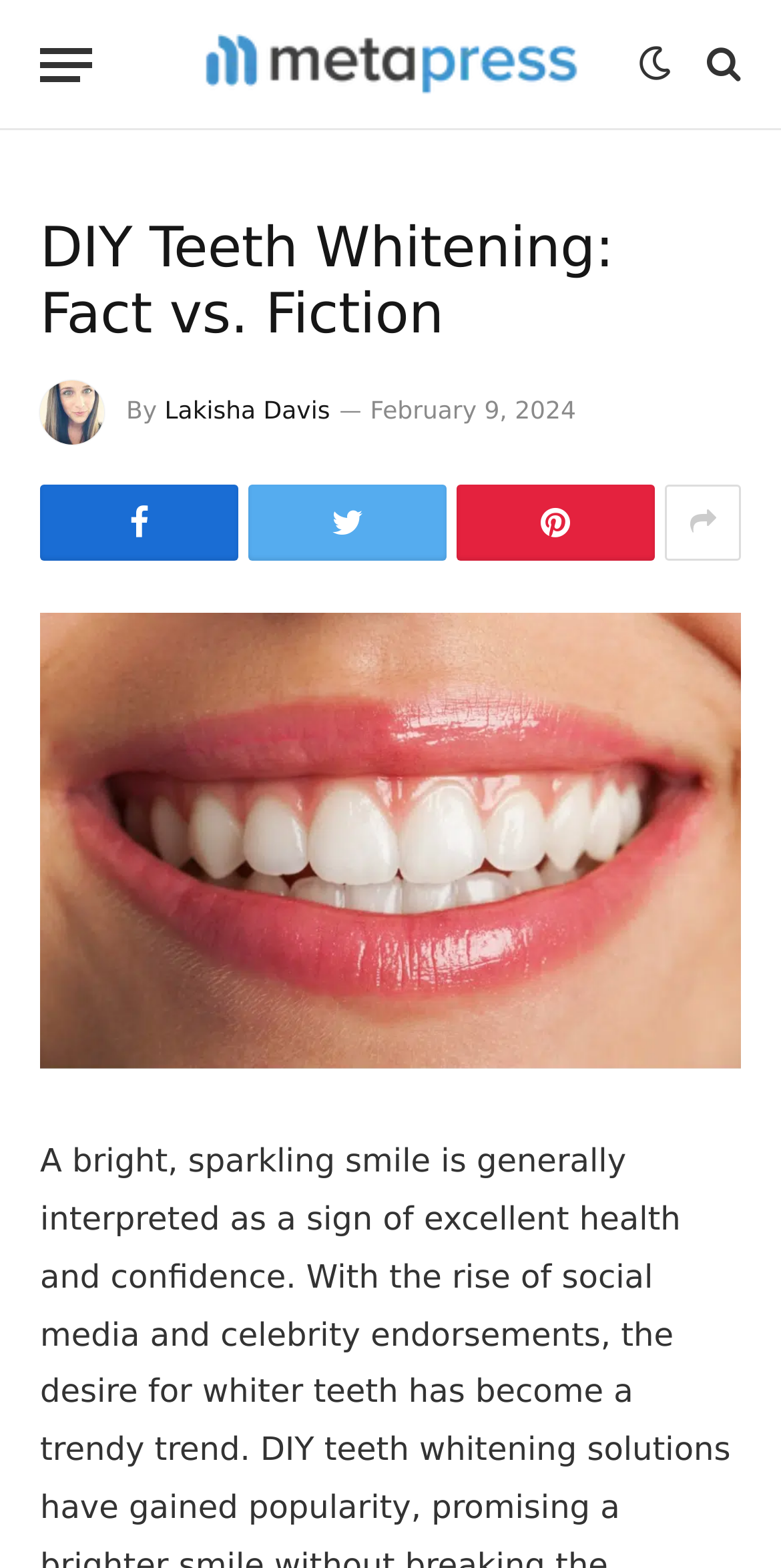How many social media links are there?
Please provide an in-depth and detailed response to the question.

I counted the number of social media links by looking at the links with icons, which are '', '', '', and '', and there are 4 of them.